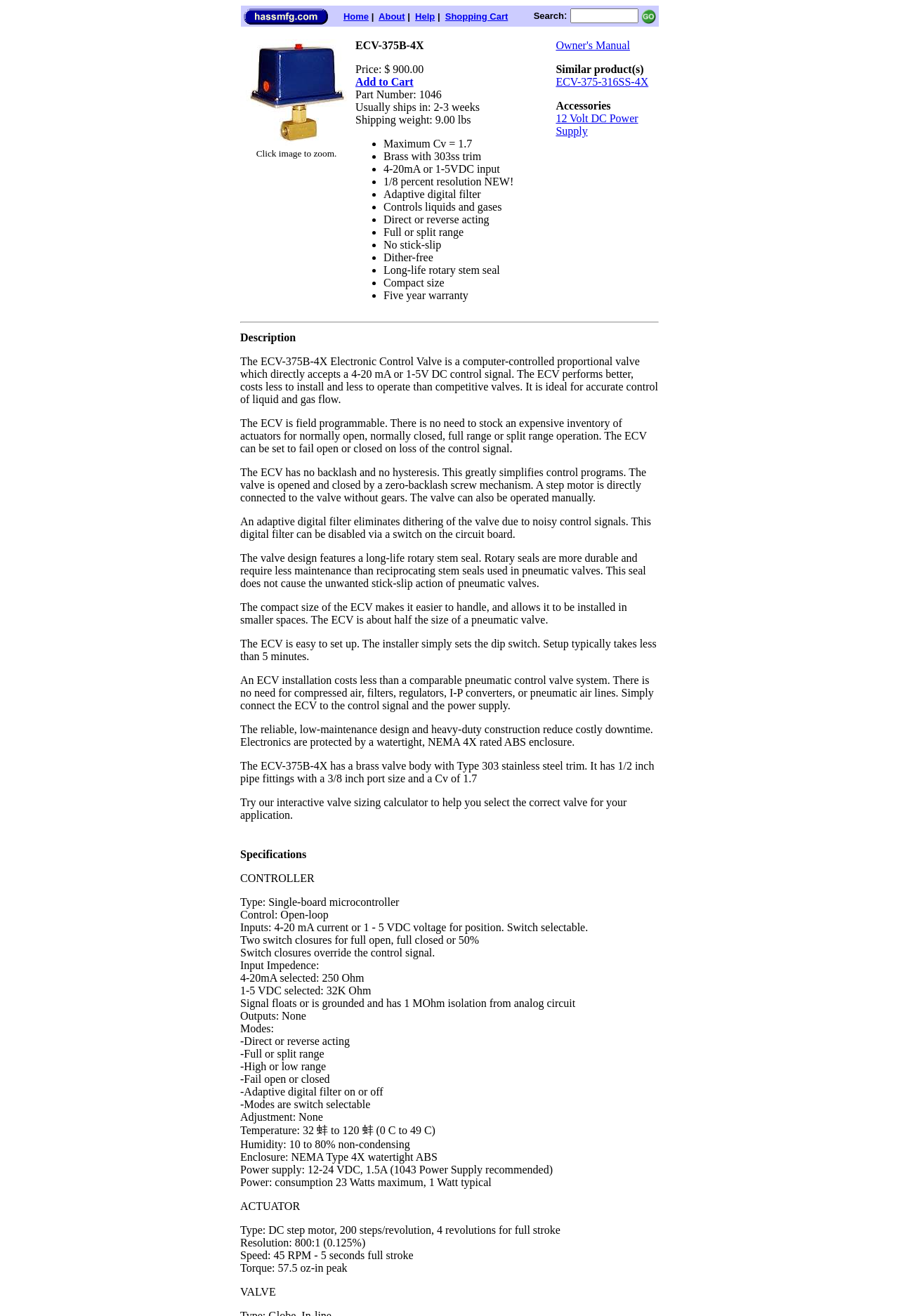Please identify the coordinates of the bounding box for the clickable region that will accomplish this instruction: "Add to cart".

[0.395, 0.058, 0.46, 0.067]